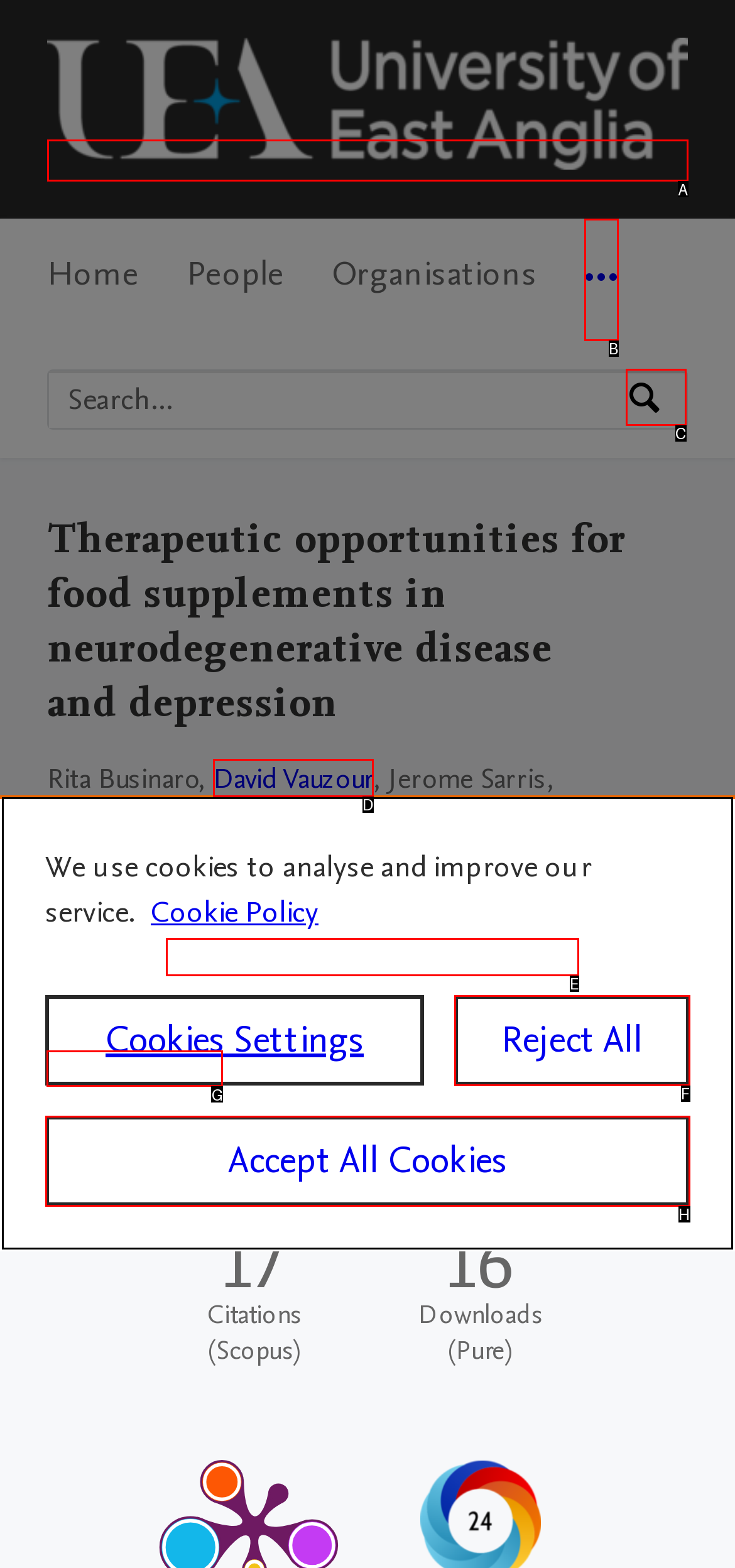Identify the letter of the correct UI element to fulfill the task: View research output from the given options in the screenshot.

G